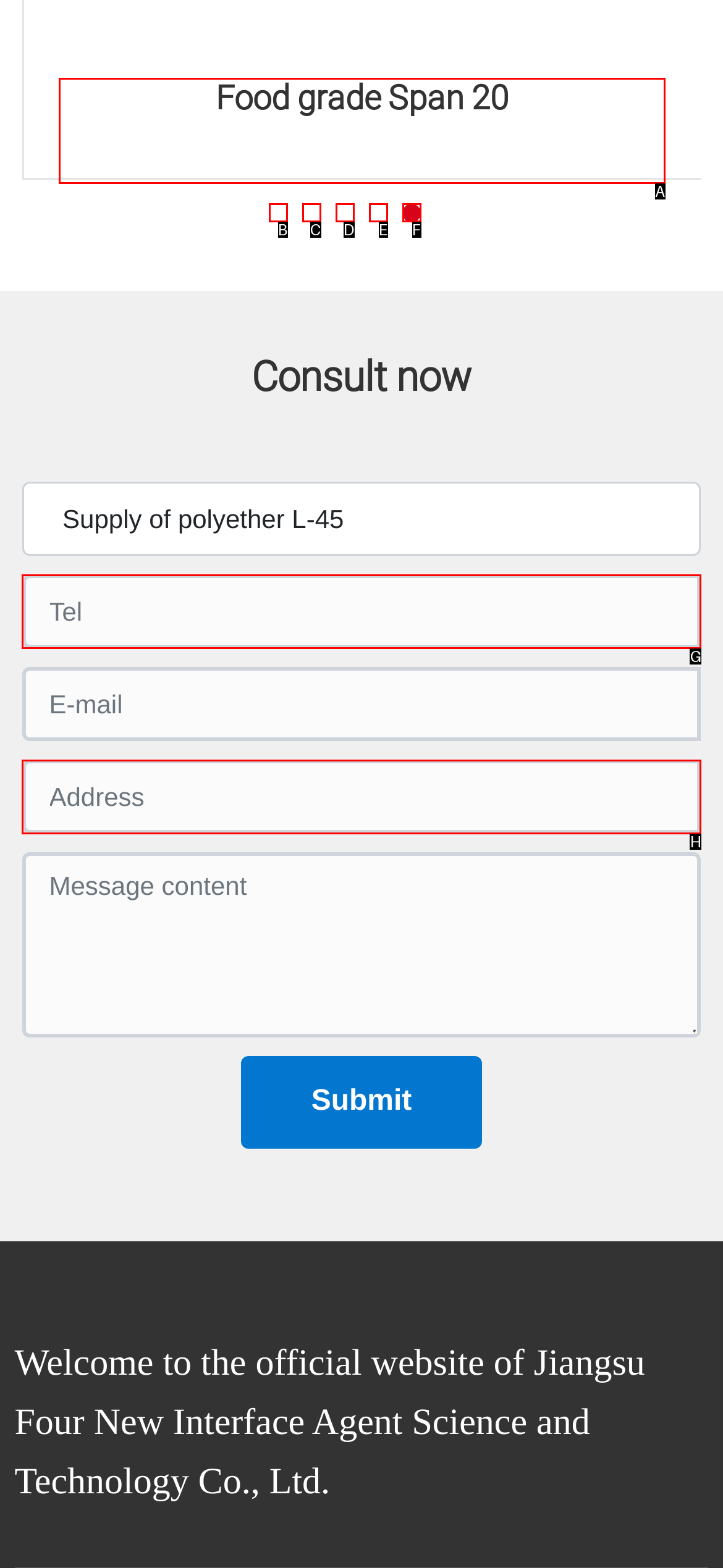Given the description: name="e_input-7" placeholder="Tel"
Identify the letter of the matching UI element from the options.

G